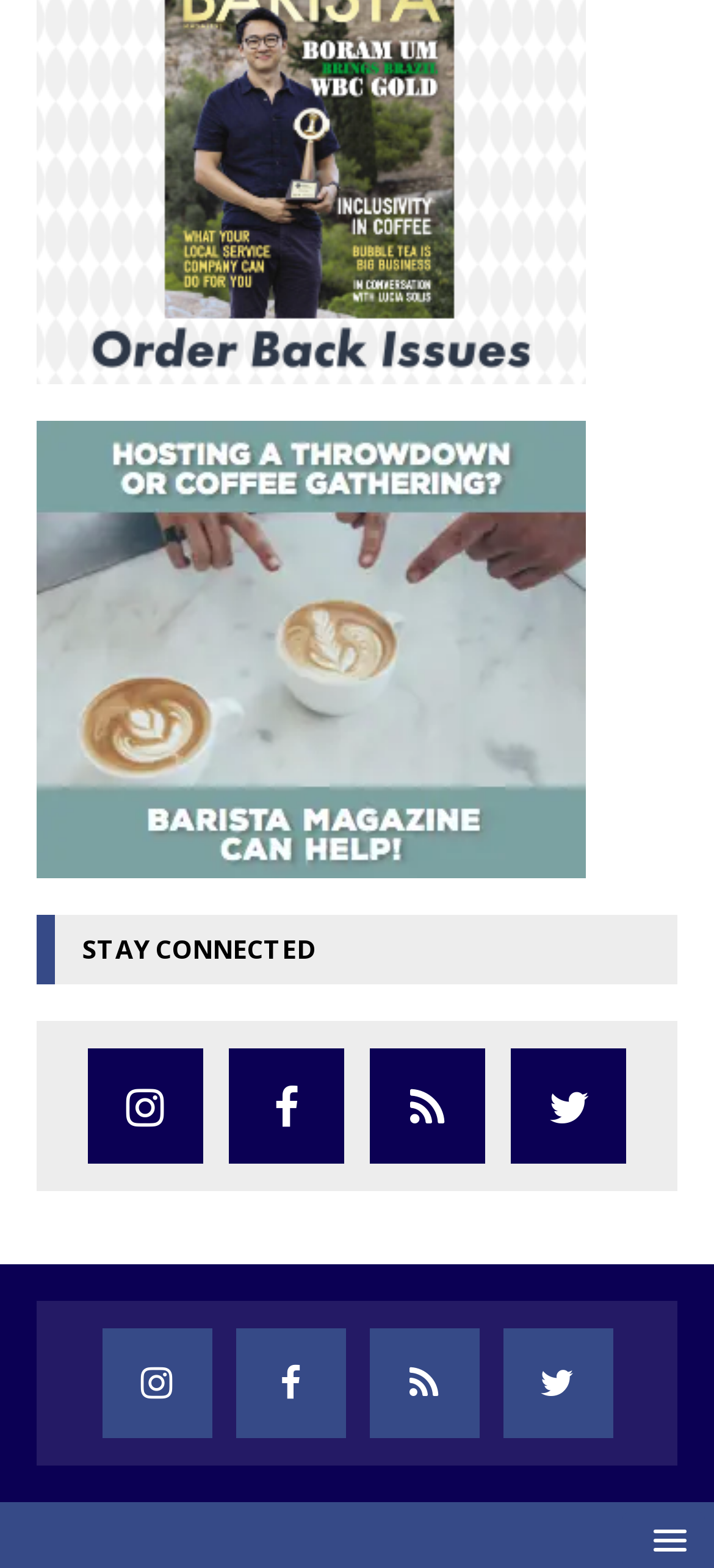Please identify the bounding box coordinates of the element I should click to complete this instruction: 'Open the menu'. The coordinates should be given as four float numbers between 0 and 1, like this: [left, top, right, bottom].

[0.872, 0.964, 0.987, 1.0]